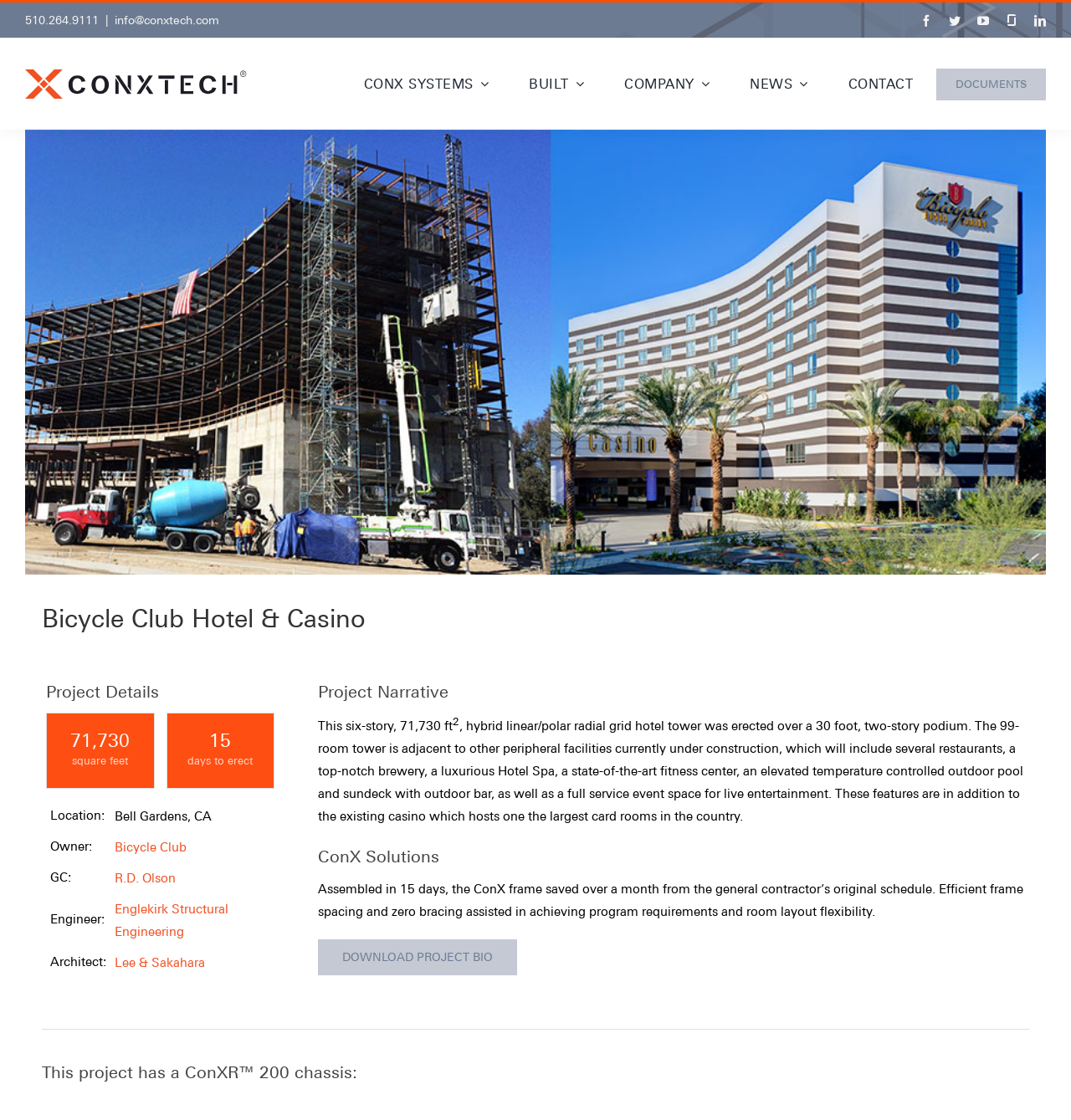Determine the bounding box coordinates for the element that should be clicked to follow this instruction: "Call the phone number". The coordinates should be given as four float numbers between 0 and 1, in the format [left, top, right, bottom].

[0.023, 0.012, 0.092, 0.024]